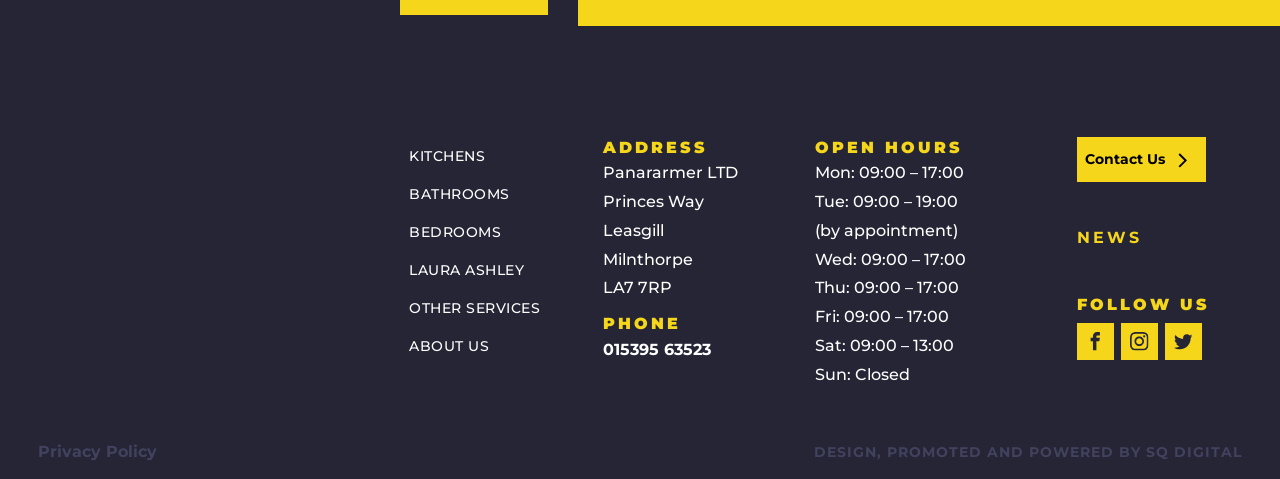Can you show the bounding box coordinates of the region to click on to complete the task described in the instruction: "Call 015395 63523"?

[0.471, 0.709, 0.555, 0.749]